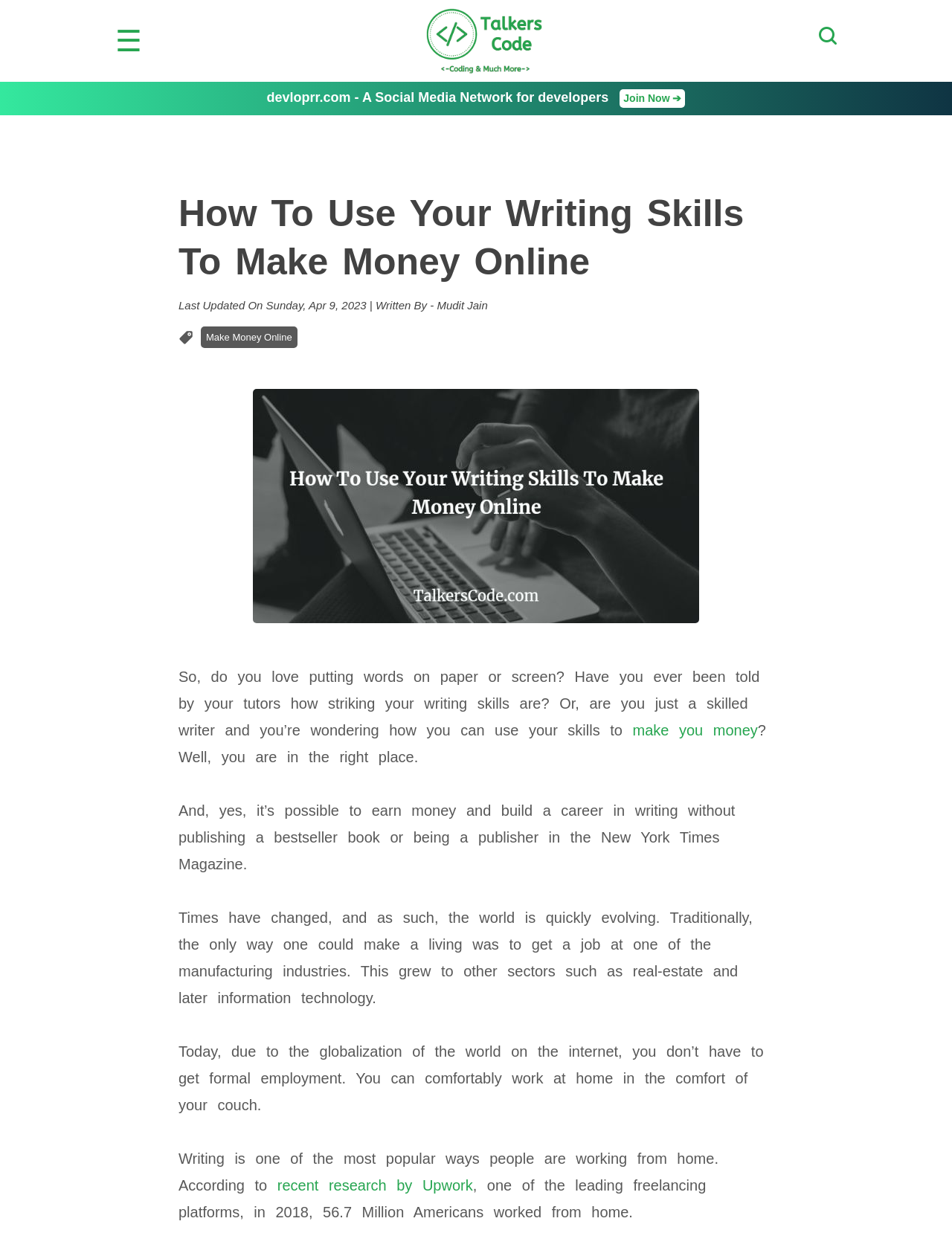Please find the bounding box for the UI component described as follows: "alt="TalkersCode Search Button"".

[0.86, 0.021, 0.879, 0.036]